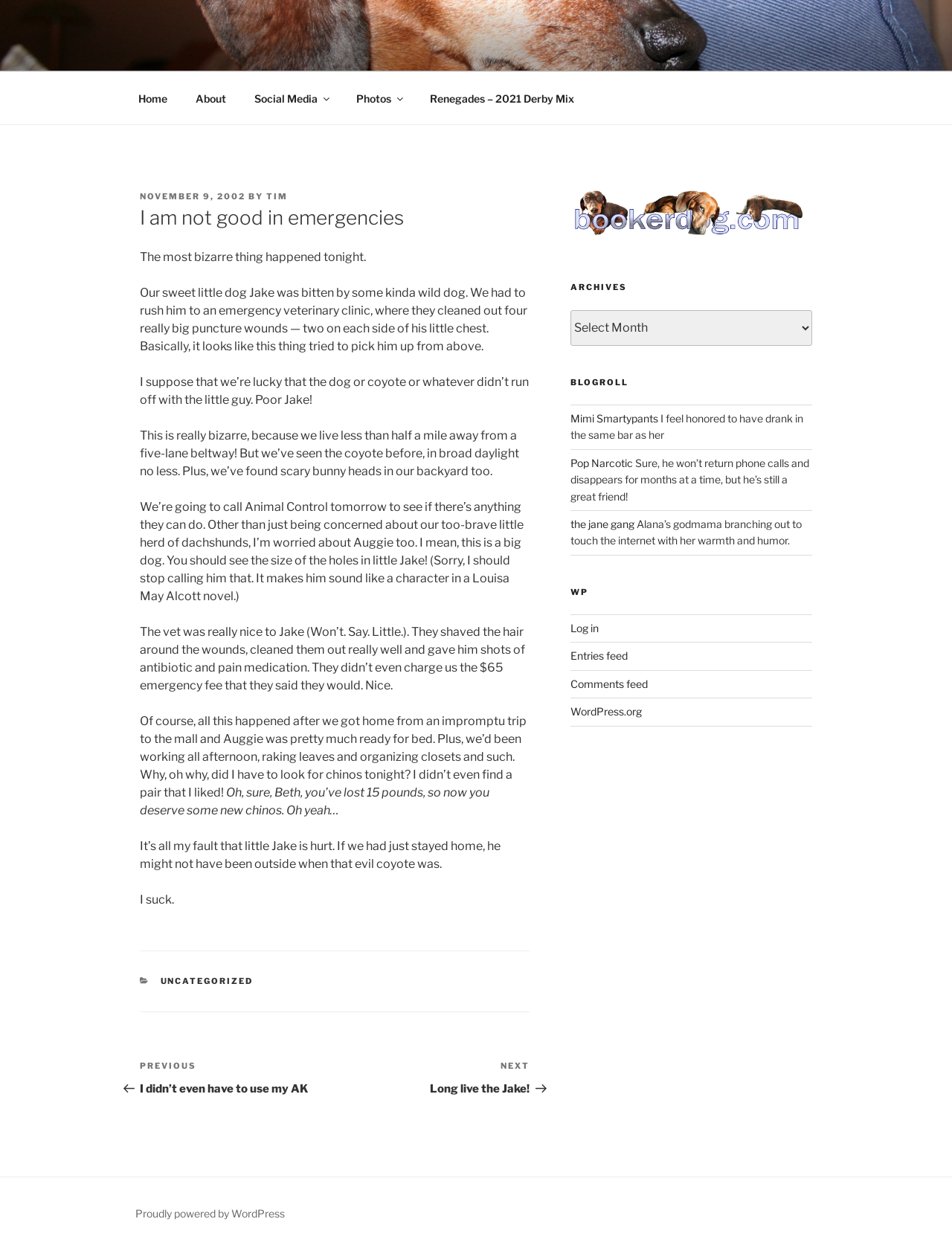What is the author's occupation?
Provide an in-depth answer to the question, covering all aspects.

The webpage does not provide any explicit information about the author's occupation. Although the author mentions working in the afternoon, it does not specify the type of work.